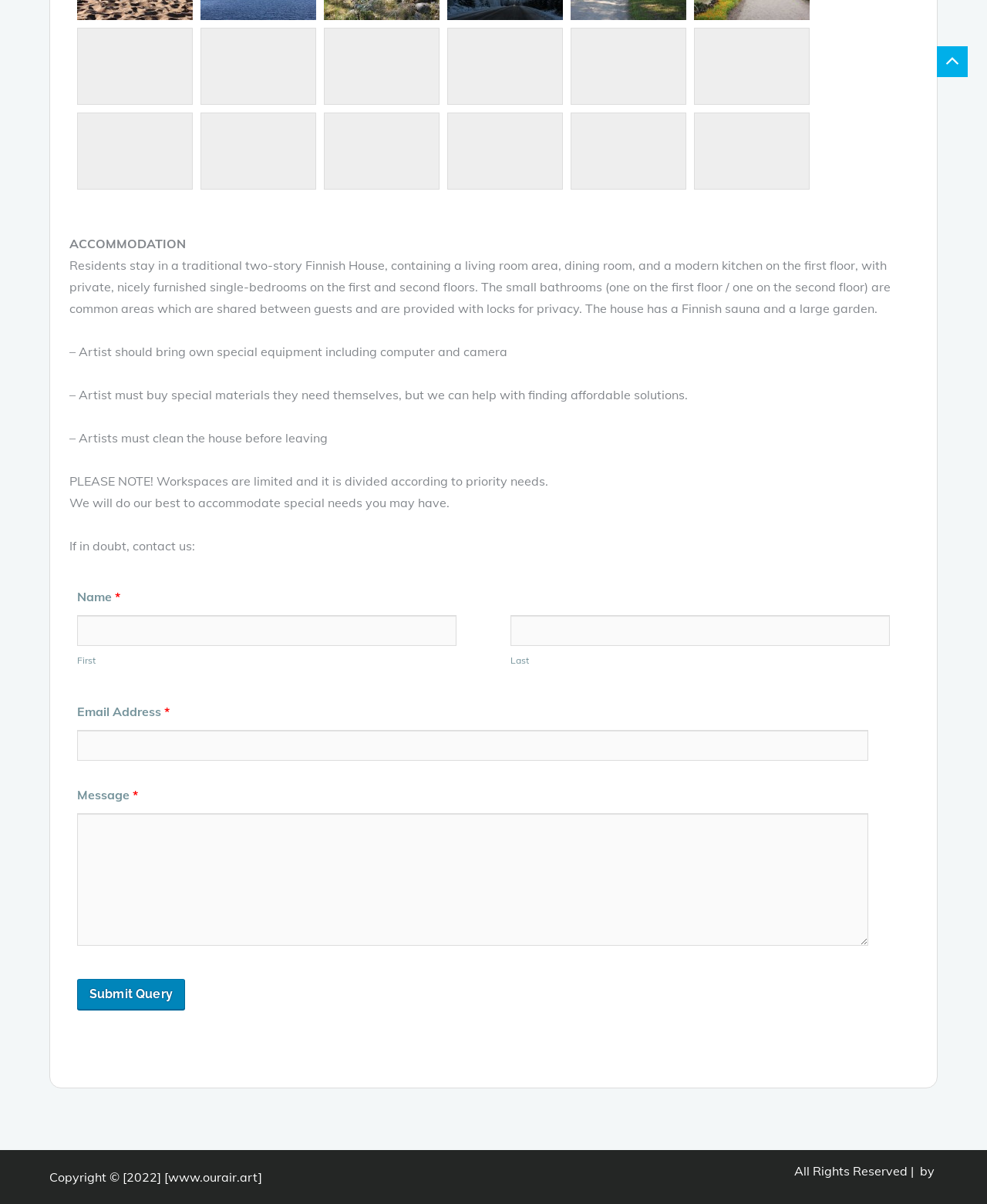Answer the following query with a single word or phrase:
What is required of artists before leaving?

Clean the house